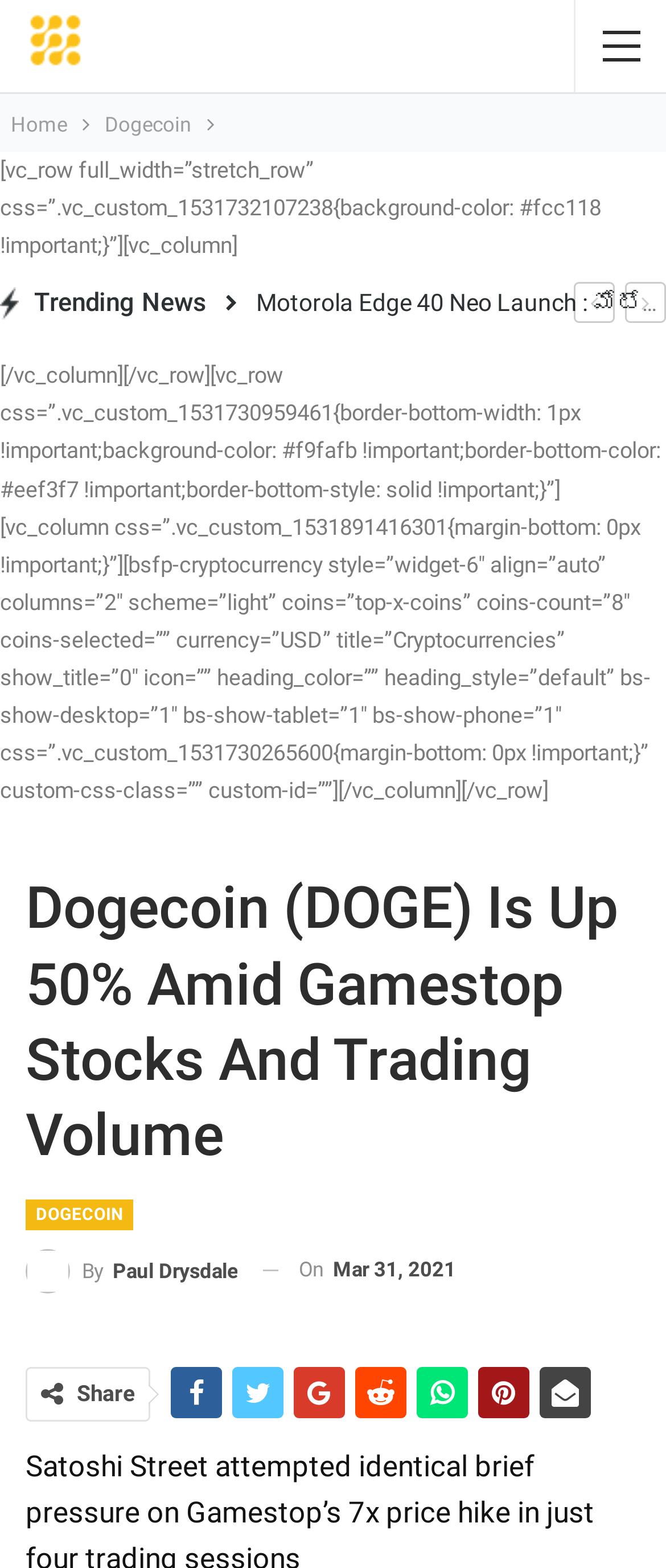Using the element description Home, predict the bounding box coordinates for the UI element. Provide the coordinates in (top-left x, top-left y, bottom-right x, bottom-right y) format with values ranging from 0 to 1.

[0.016, 0.068, 0.101, 0.092]